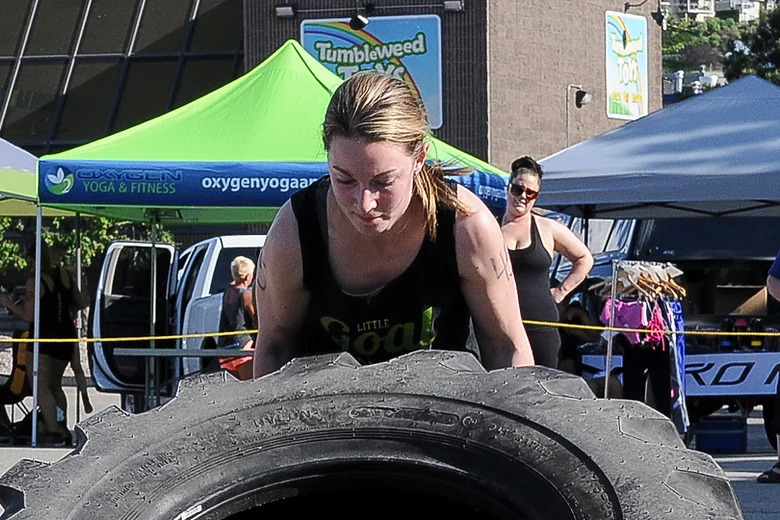What type of activity is being promoted by one of the tents?
Analyze the image and provide a thorough answer to the question.

In the background of the image, there are several colorful tents, and one of them is promoting 'Oxygen Yoga & Fitness', which suggests that the community is dedicated to health and fitness.